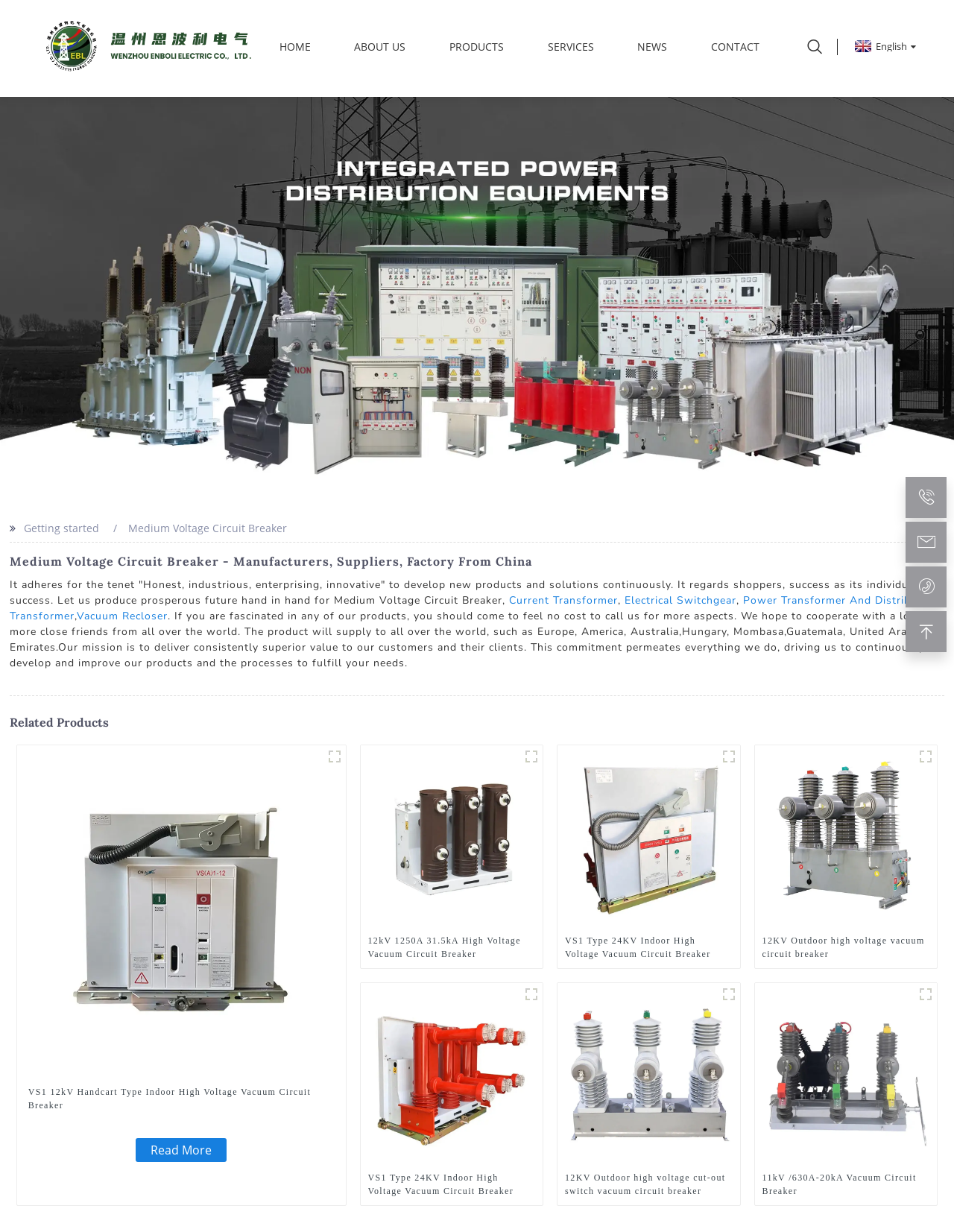Please study the image and answer the question comprehensively:
What is the company name?

The company name can be found in the top-left corner of the webpage, where it is written in bold font as 'YUEQING JSM TRANSFORMER CO.LTD'.